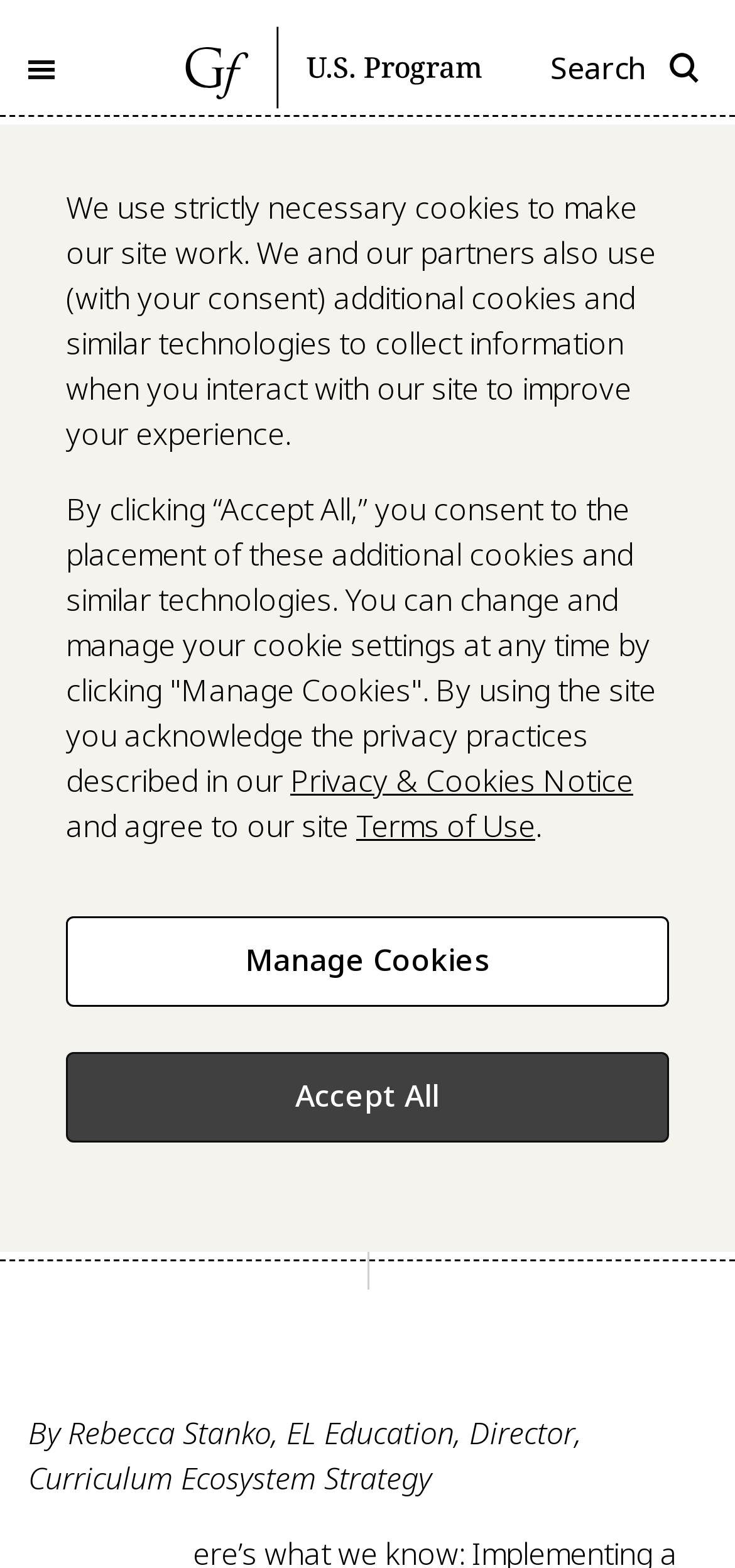Please examine the image and provide a detailed answer to the question: What is the topic of the article?

I found the topic by looking at the main heading, which says 'Rethinking professional learning priorities during the pandemic'.